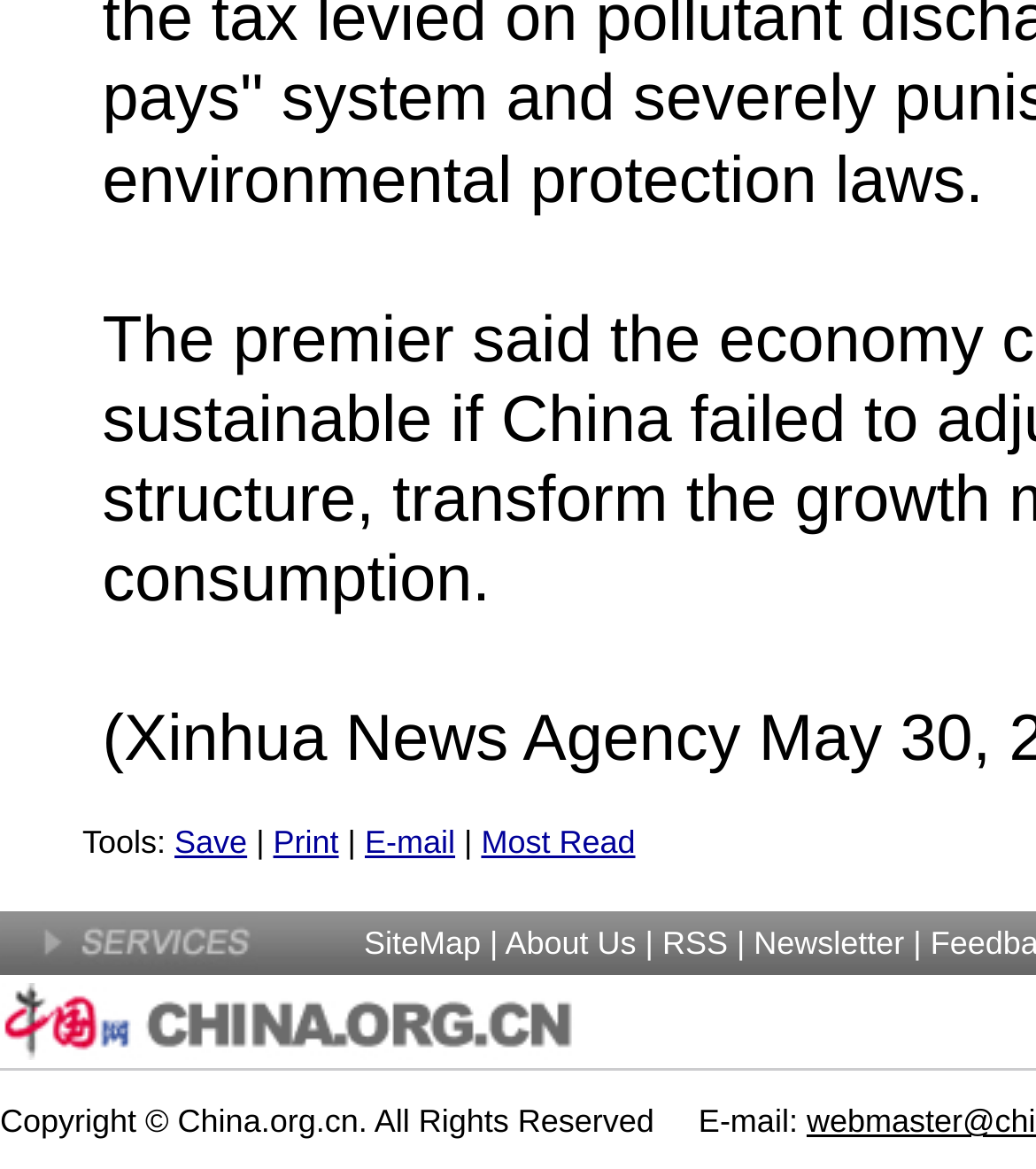Respond to the question below with a single word or phrase:
What is the purpose of the '|' character?

Separator